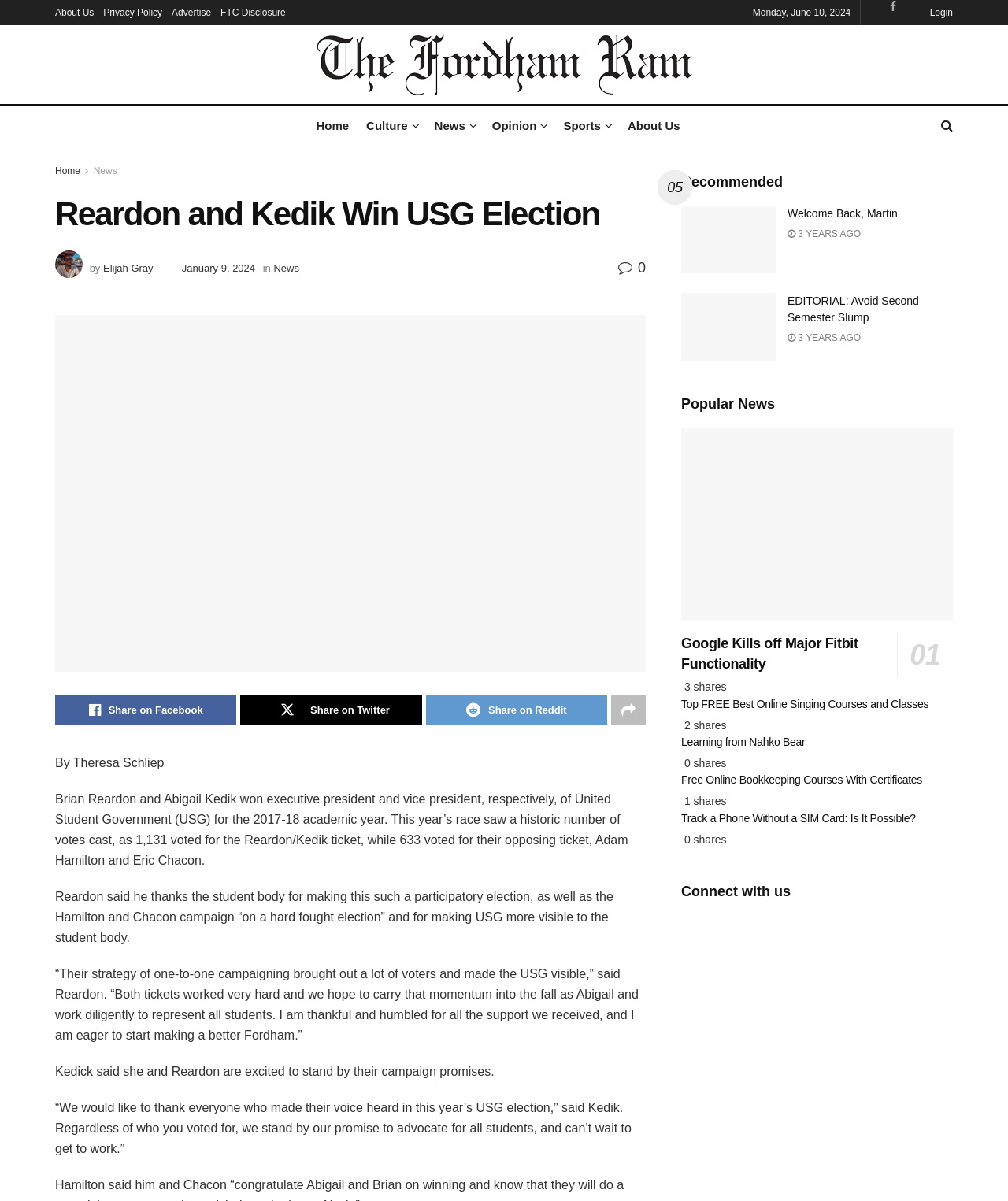Pinpoint the bounding box coordinates of the clickable area needed to execute the instruction: "Click on the 'About Us' link". The coordinates should be specified as four float numbers between 0 and 1, i.e., [left, top, right, bottom].

[0.055, 0.0, 0.093, 0.021]